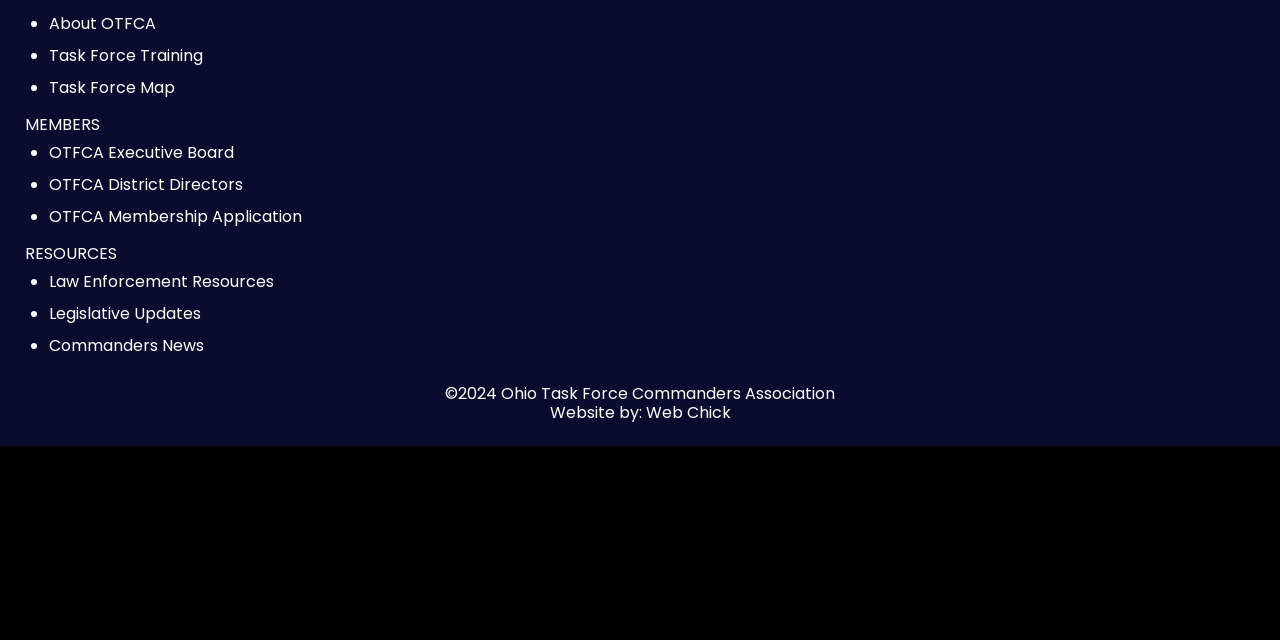Using the description: "Web Chick", determine the UI element's bounding box coordinates. Ensure the coordinates are in the format of four float numbers between 0 and 1, i.e., [left, top, right, bottom].

[0.504, 0.629, 0.571, 0.665]